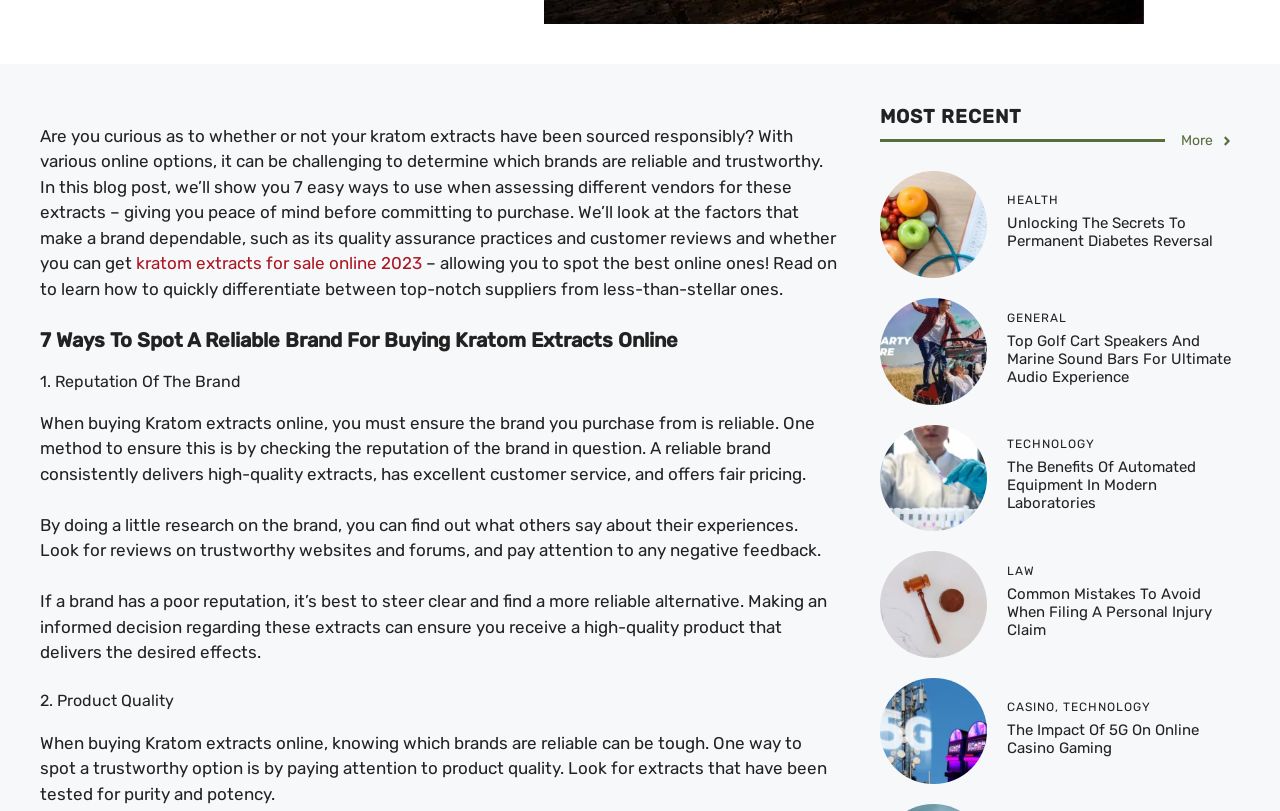Bounding box coordinates must be specified in the format (top-left x, top-left y, bottom-right x, bottom-right y). All values should be floating point numbers between 0 and 1. What are the bounding box coordinates of the UI element described as: More

[0.923, 0.161, 0.964, 0.187]